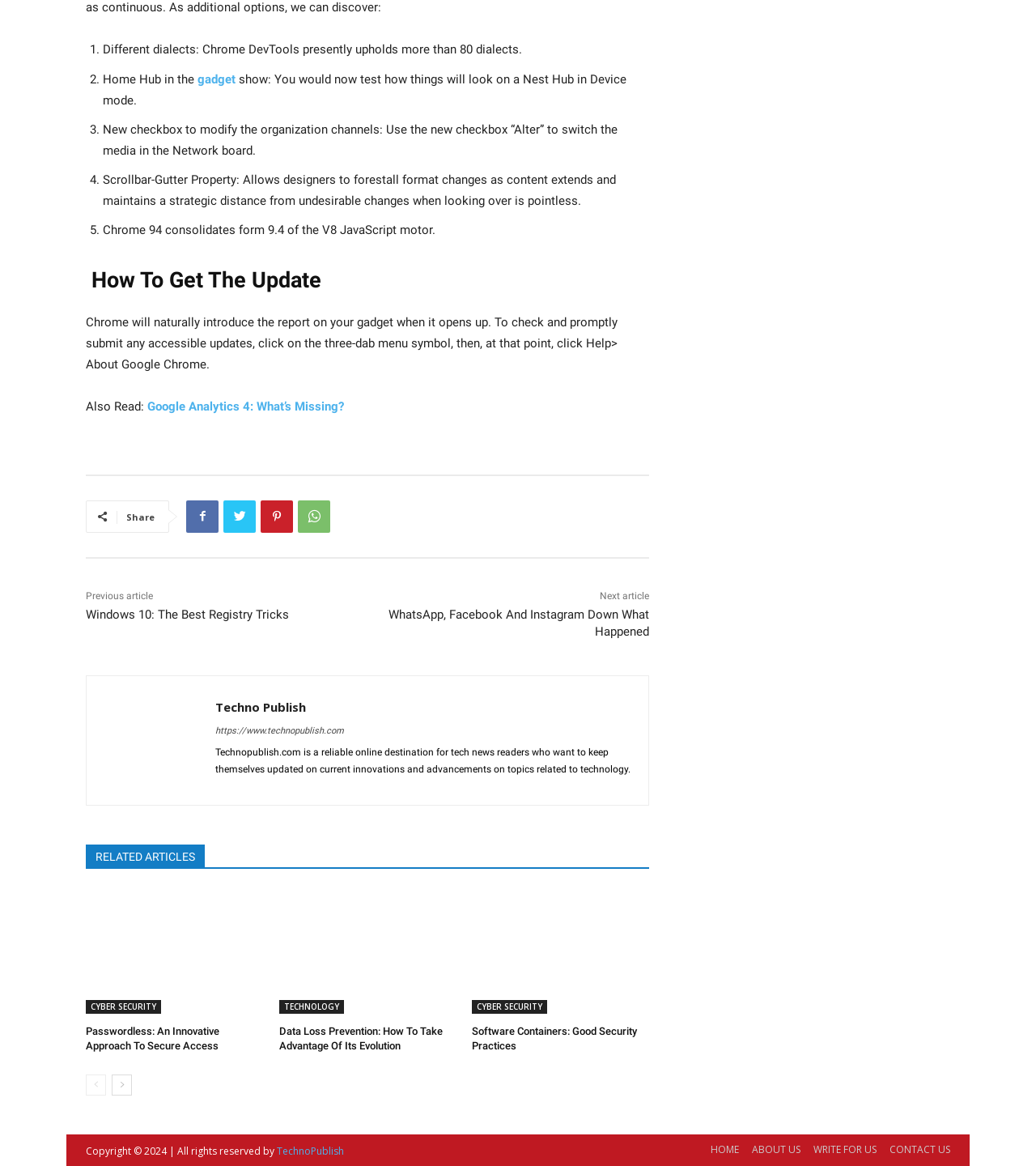Please identify the bounding box coordinates of the clickable region that I should interact with to perform the following instruction: "Click on 'TNPDS Smart Card 2024: Convert Your Card, Resubmit Application'". The coordinates should be expressed as four float numbers between 0 and 1, i.e., [left, top, right, bottom].

None